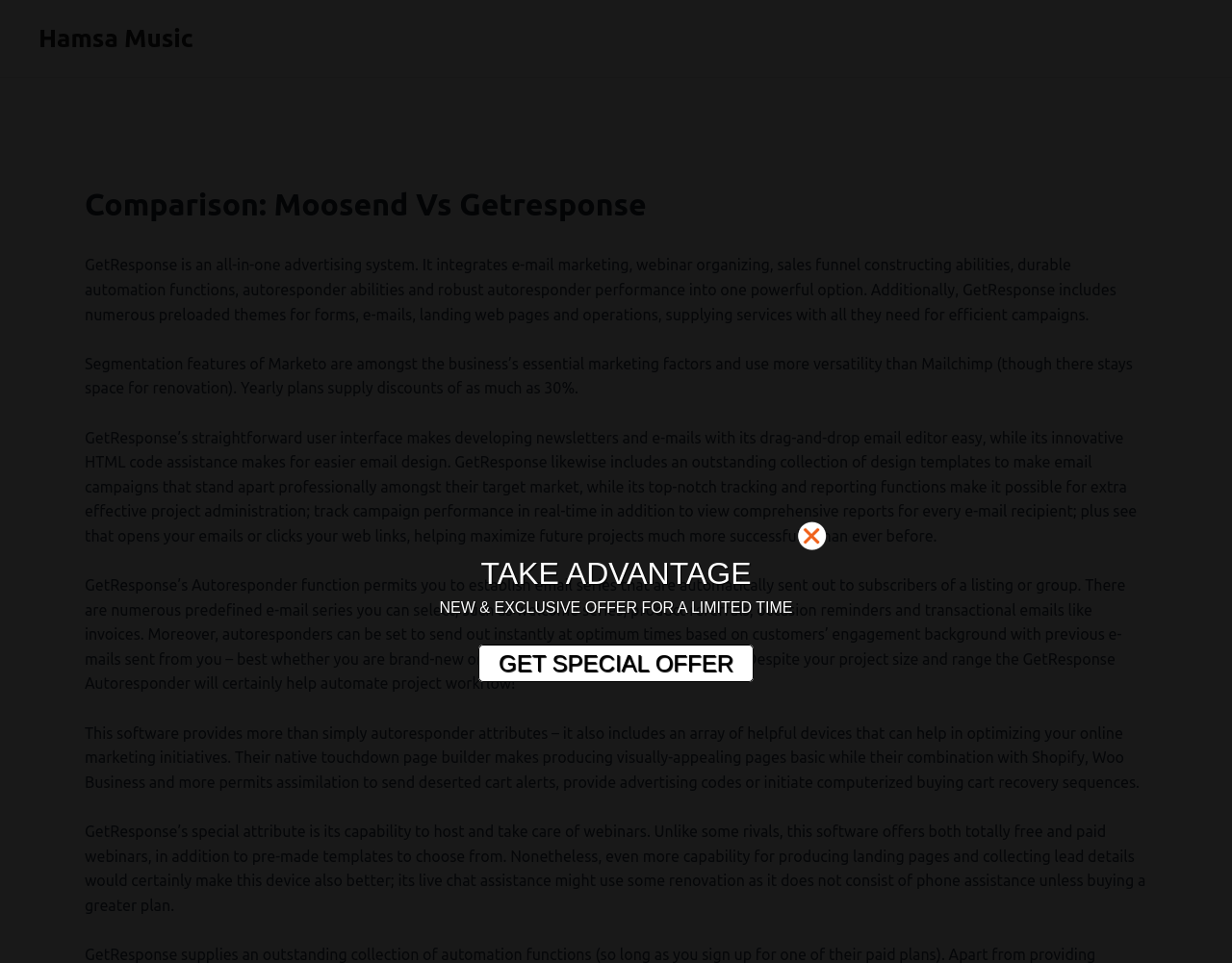Provide a thorough description of the webpage's content and layout.

The webpage is about comparing Moosend and Getresponse, two email marketing tools. At the top, there is a header with the title "Comparison: Moosend Vs Getresponse". Below the header, there are four paragraphs of text that describe the features and benefits of GetResponse, including its all-in-one advertising system, segmentation features, user interface, and autoresponder function.

To the top-right of the header, there is a link to "Hamsa Music". On the right side of the page, there are three elements: a link, a static text "TAKE ADVANTAGE", and another static text "NEW & EXCLUSIVE OFFER FOR A LIMITED TIME". Below these elements, there is a call-to-action link "GET SPECIAL OFFER".

The overall structure of the page is divided into two main sections: the main content area on the left, which contains the comparison information, and the promotional area on the right, which encourages visitors to take advantage of a special offer.